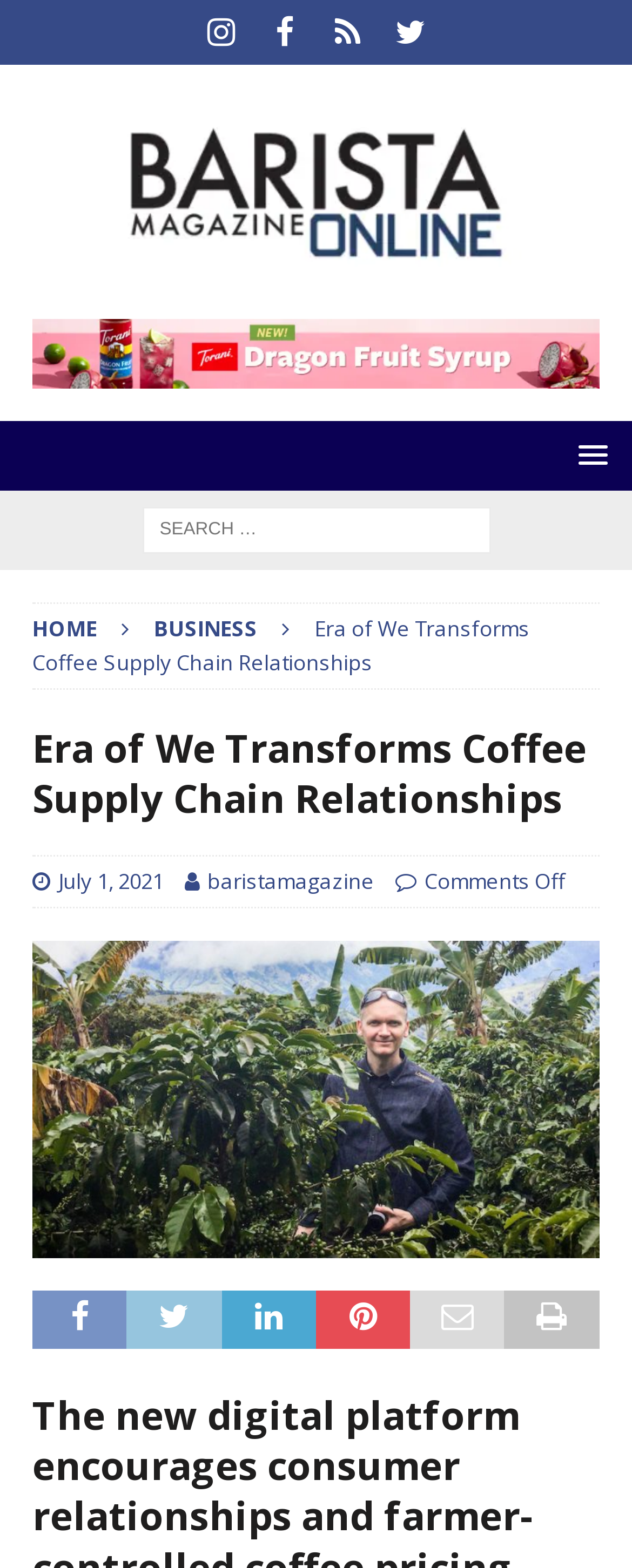Find the bounding box coordinates for the area that must be clicked to perform this action: "Search for something".

[0.224, 0.323, 0.776, 0.353]